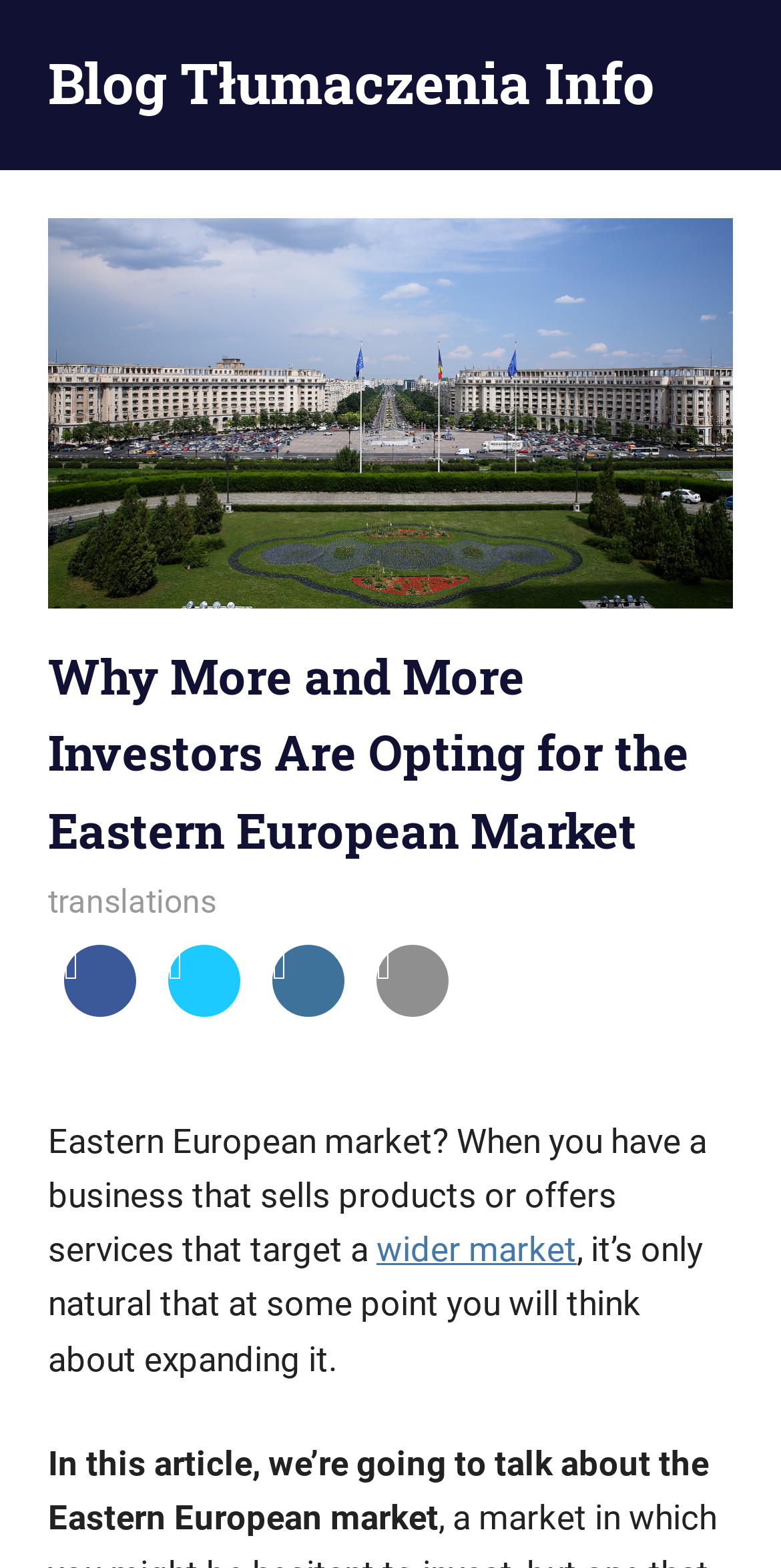Give the bounding box coordinates for the element described by: "Share on LinkedIn Share".

[0.349, 0.602, 0.441, 0.679]